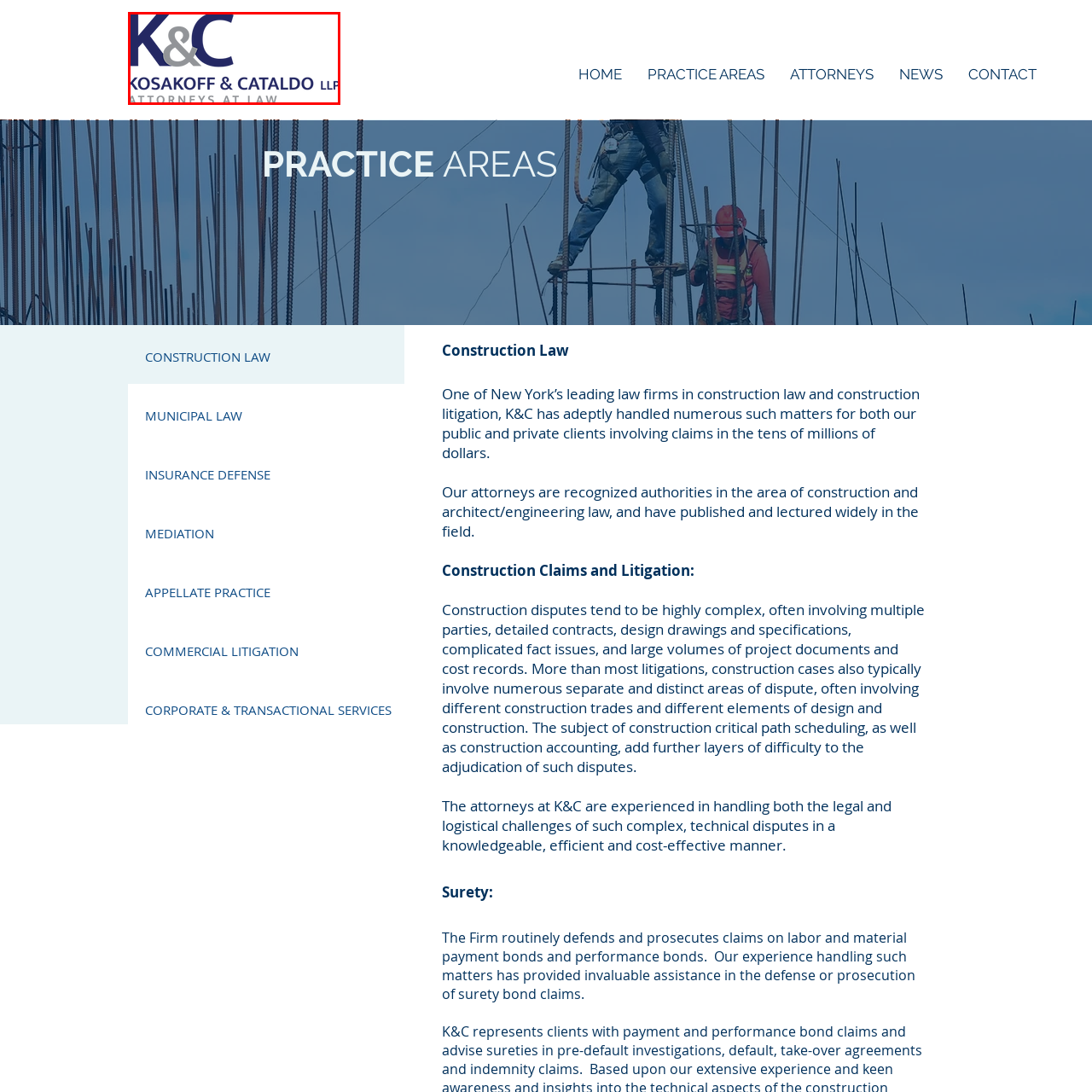Look at the image enclosed by the red boundary and give a detailed answer to the following question, grounding your response in the image's content: 
What is stated beneath 'K&C'?

The logo showcases the firm's initials 'K&C' in a bold blue font, with 'KOSAKOFF & CATALDO LLP' clearly stated beneath in a professional and modern design.